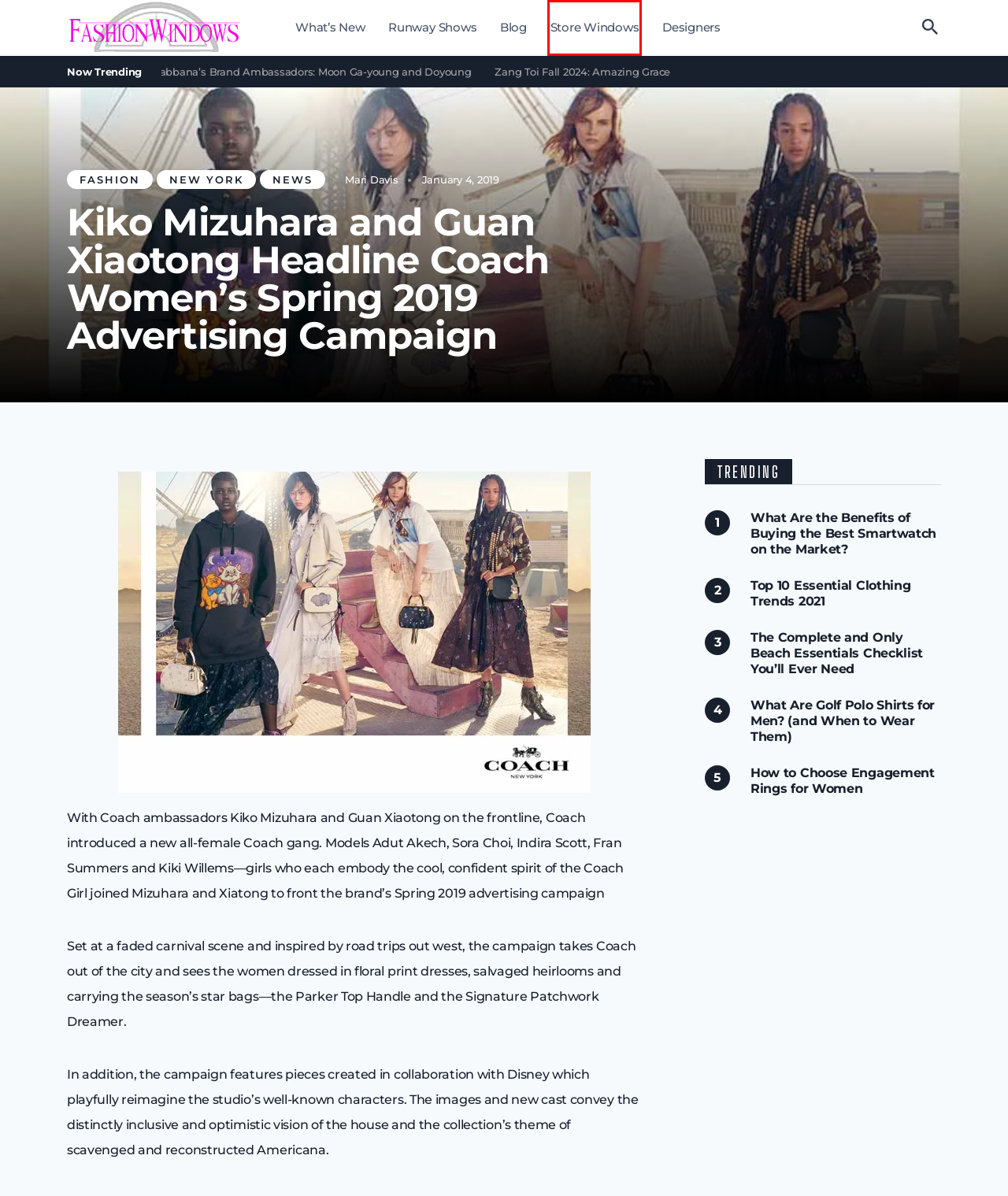You have a screenshot of a webpage with a red bounding box around an element. Select the webpage description that best matches the new webpage after clicking the element within the red bounding box. Here are the descriptions:
A. Page not found – Store Windows at FashionWindows
B. Top 10 Essential Clothing Trends 2021 - FashionWindows
C. New York Archives - FashionWindows
D. Zang Toi Fall 2024: Amazing Grace - FashionWindows
E. How to Choose Engagement Rings for Women - FashionWindows
F. Spring Luxury Fashion from Lola Dré - FashionWindows
G. FashionWindows Blog -
H. Meet Dolce & Gabbana's Brand Ambassadors: Moon Ga-young and Doyoung - FashionWindows

A